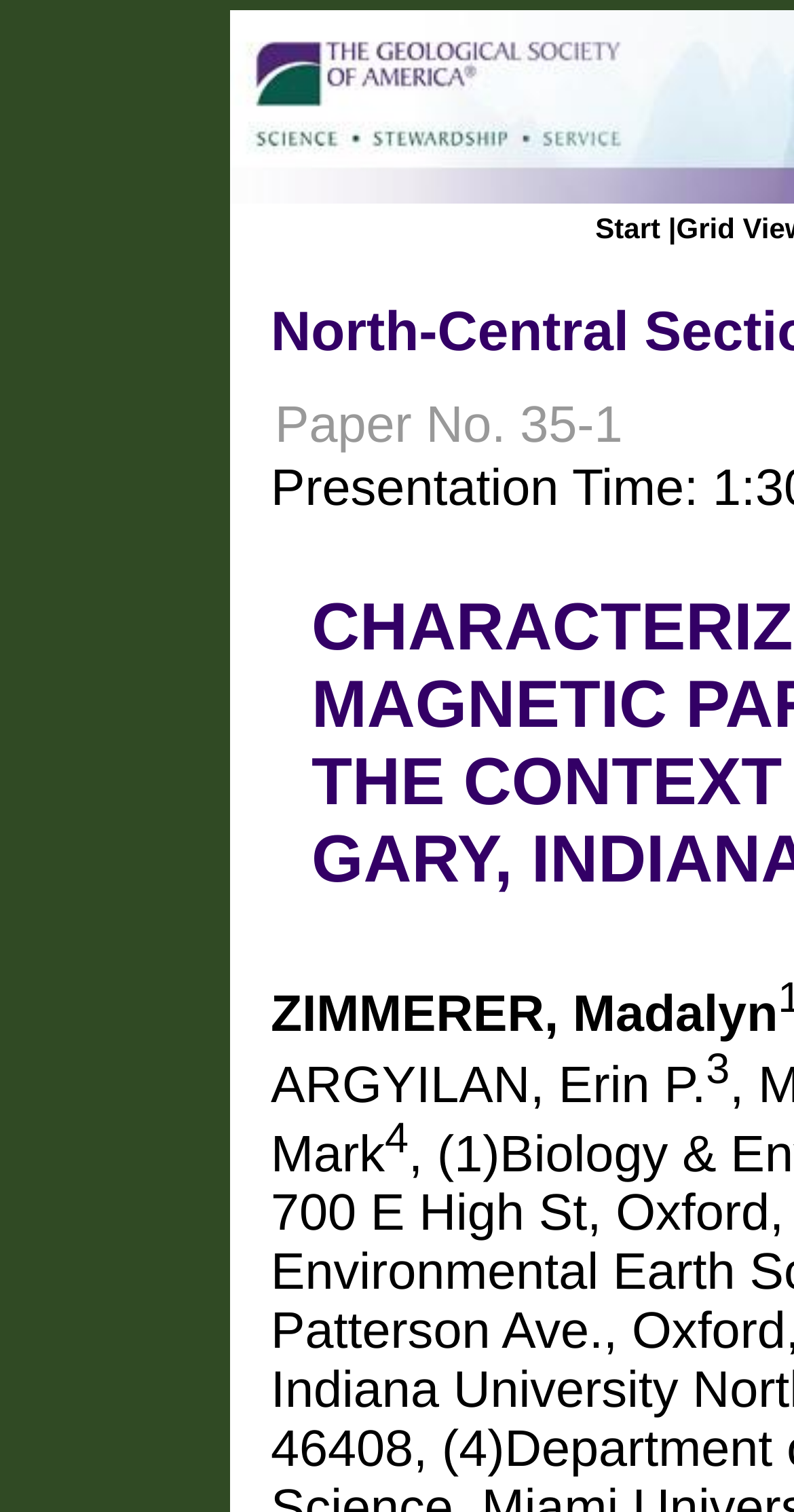Extract the main title from the webpage and generate its text.

North-Central Section - 57th Annual Meeting - 2023